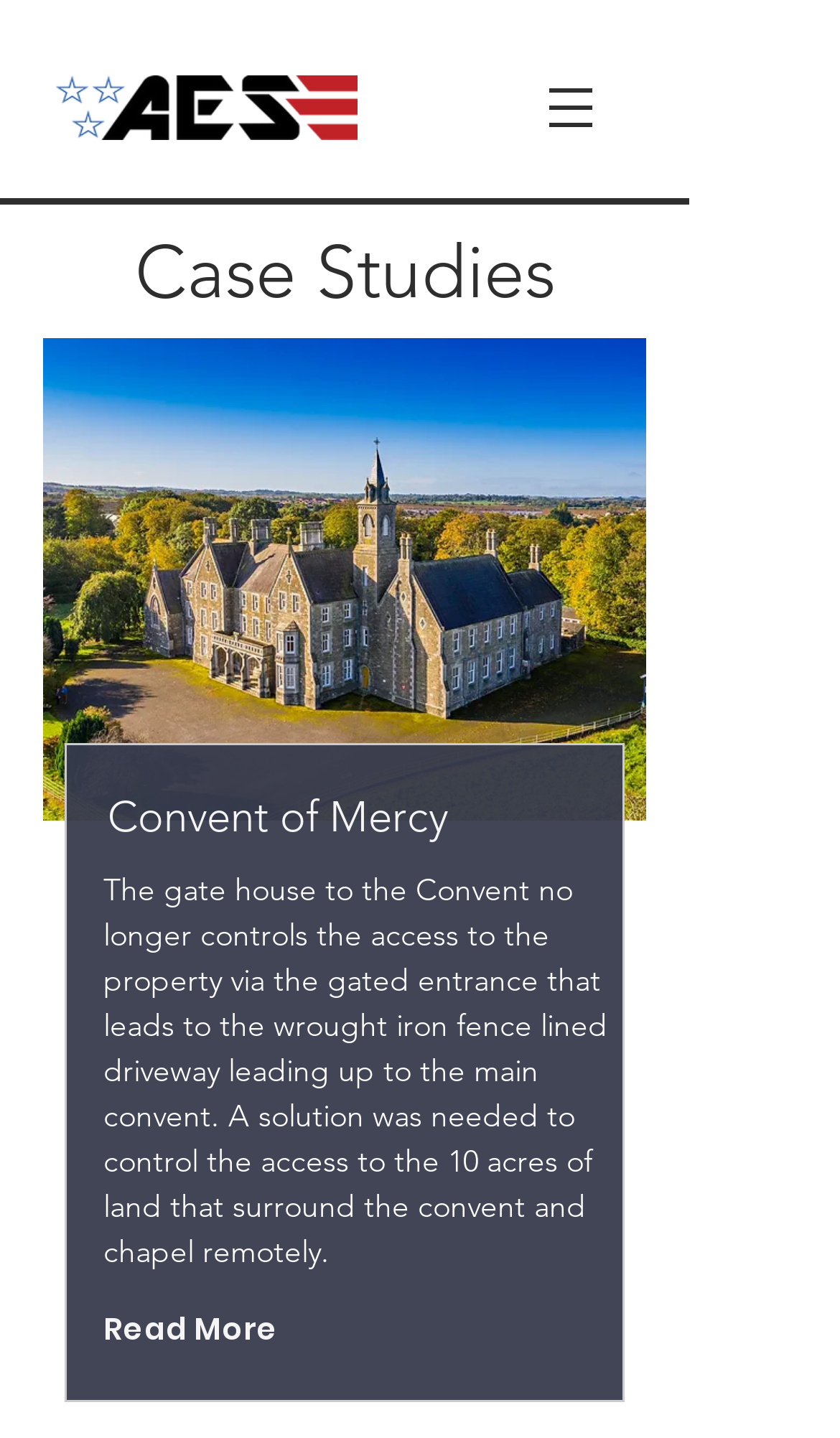Carefully examine the image and provide an in-depth answer to the question: What is the logo of the company?

The logo is located at the top left corner of the webpage, and it is an image with the text 'AES GLOBAL LLC'.